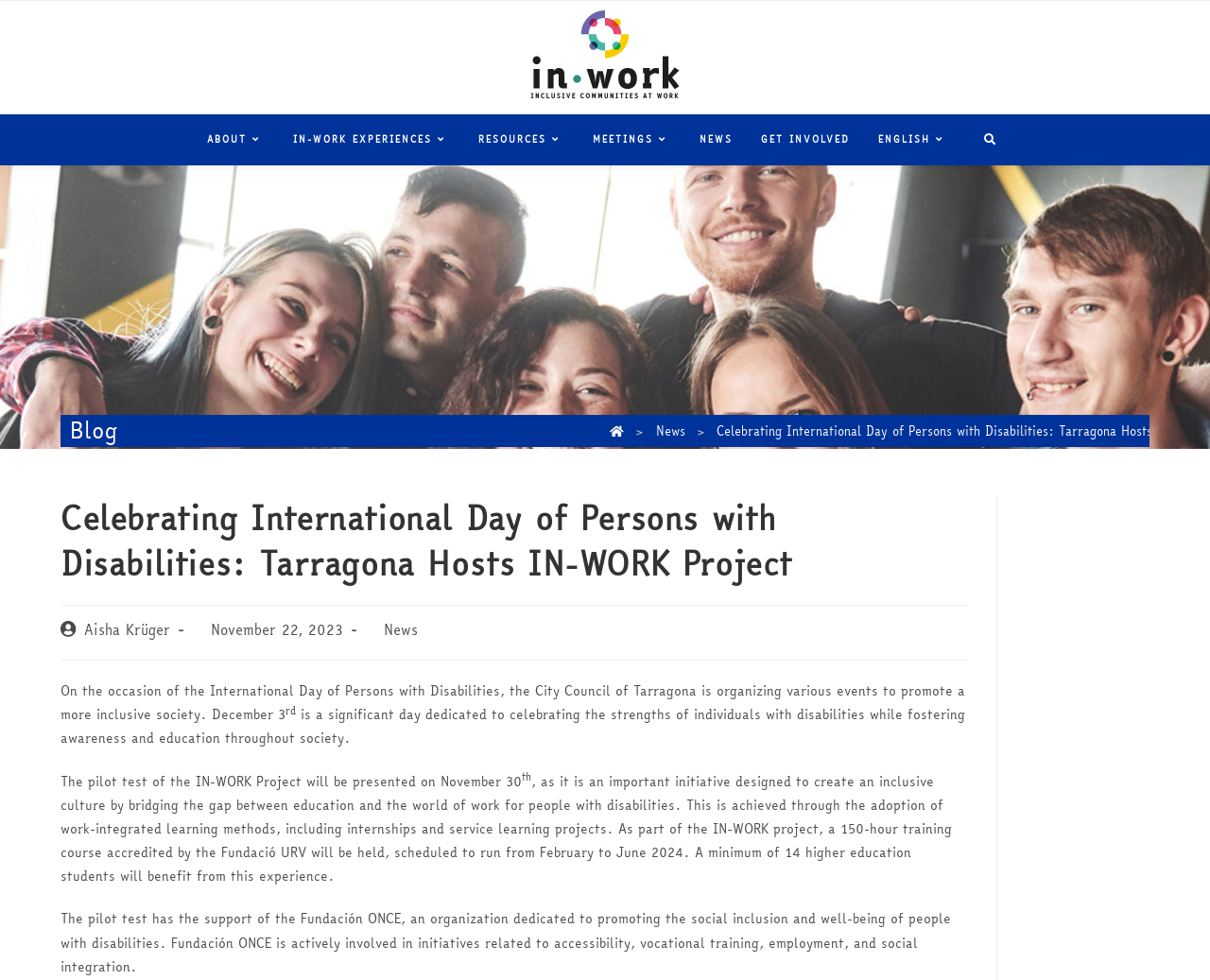Find the bounding box coordinates of the element to click in order to complete the given instruction: "Click on the 'GET INVOLVED' link."

[0.617, 0.117, 0.714, 0.169]